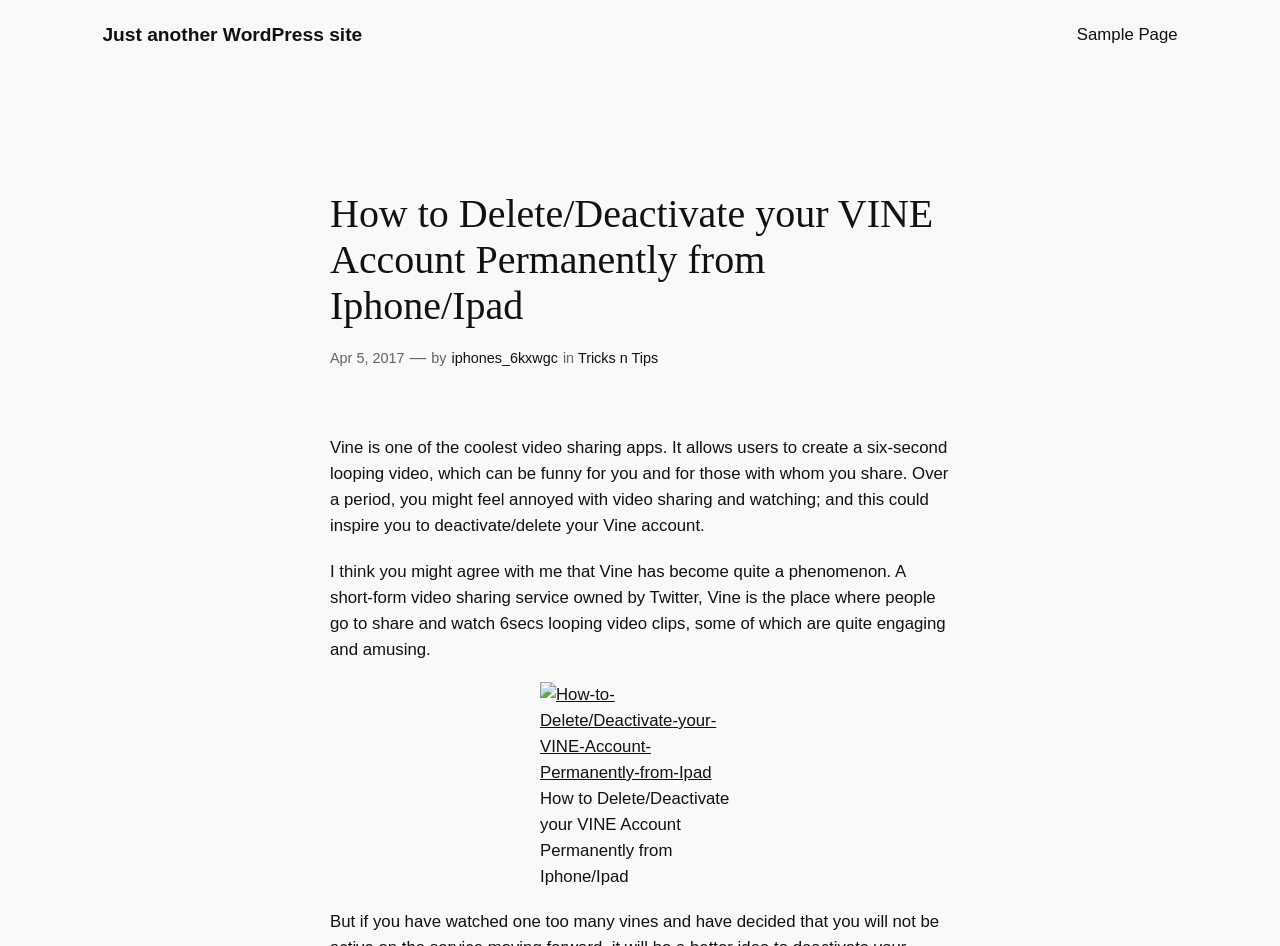Extract the bounding box coordinates of the UI element described: "Just another WordPress site". Provide the coordinates in the format [left, top, right, bottom] with values ranging from 0 to 1.

[0.08, 0.025, 0.283, 0.048]